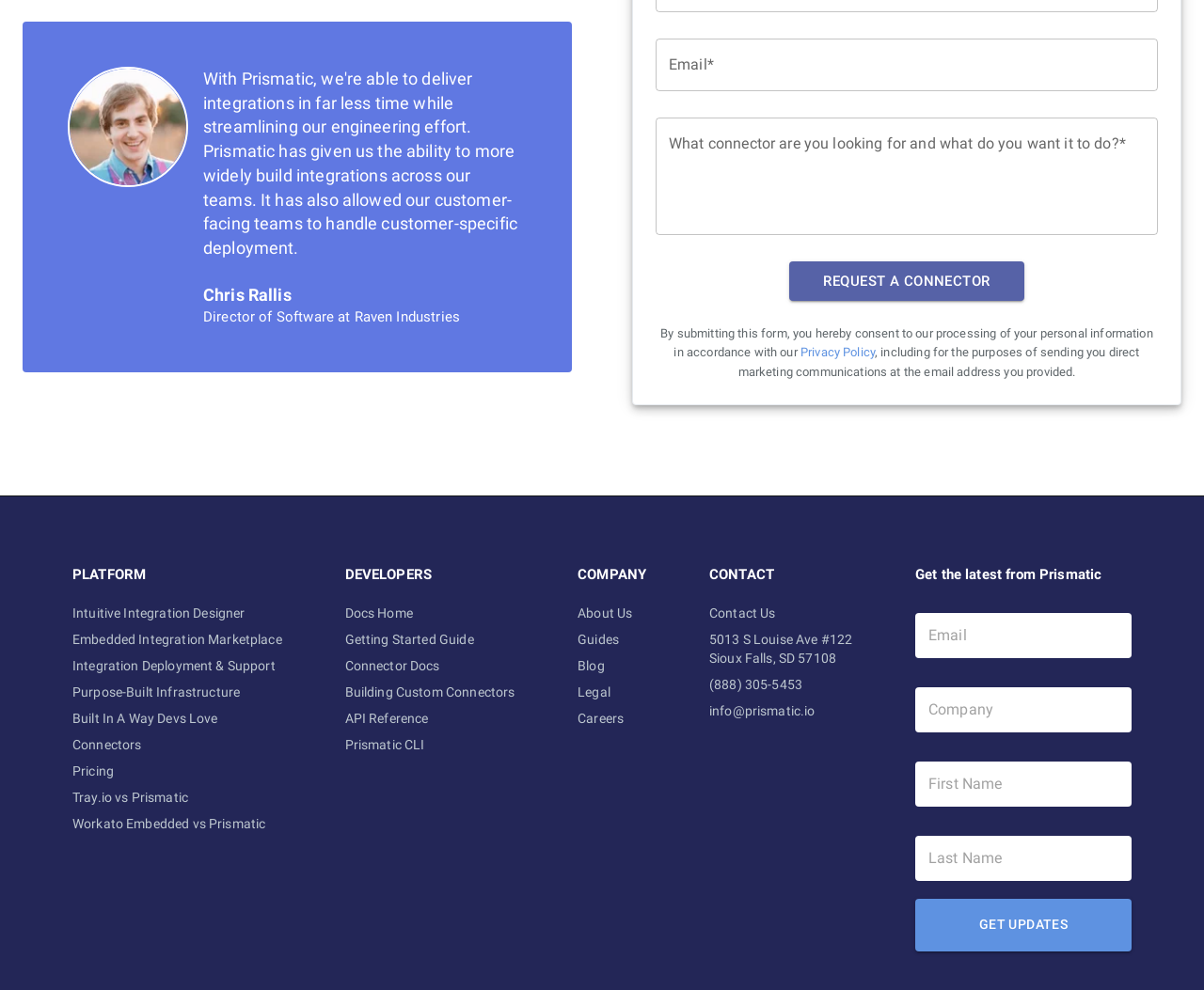Given the element description, predict the bounding box coordinates in the format (top-left x, top-left y, bottom-right x, bottom-right y), using floating point numbers between 0 and 1: About Us

[0.48, 0.606, 0.537, 0.632]